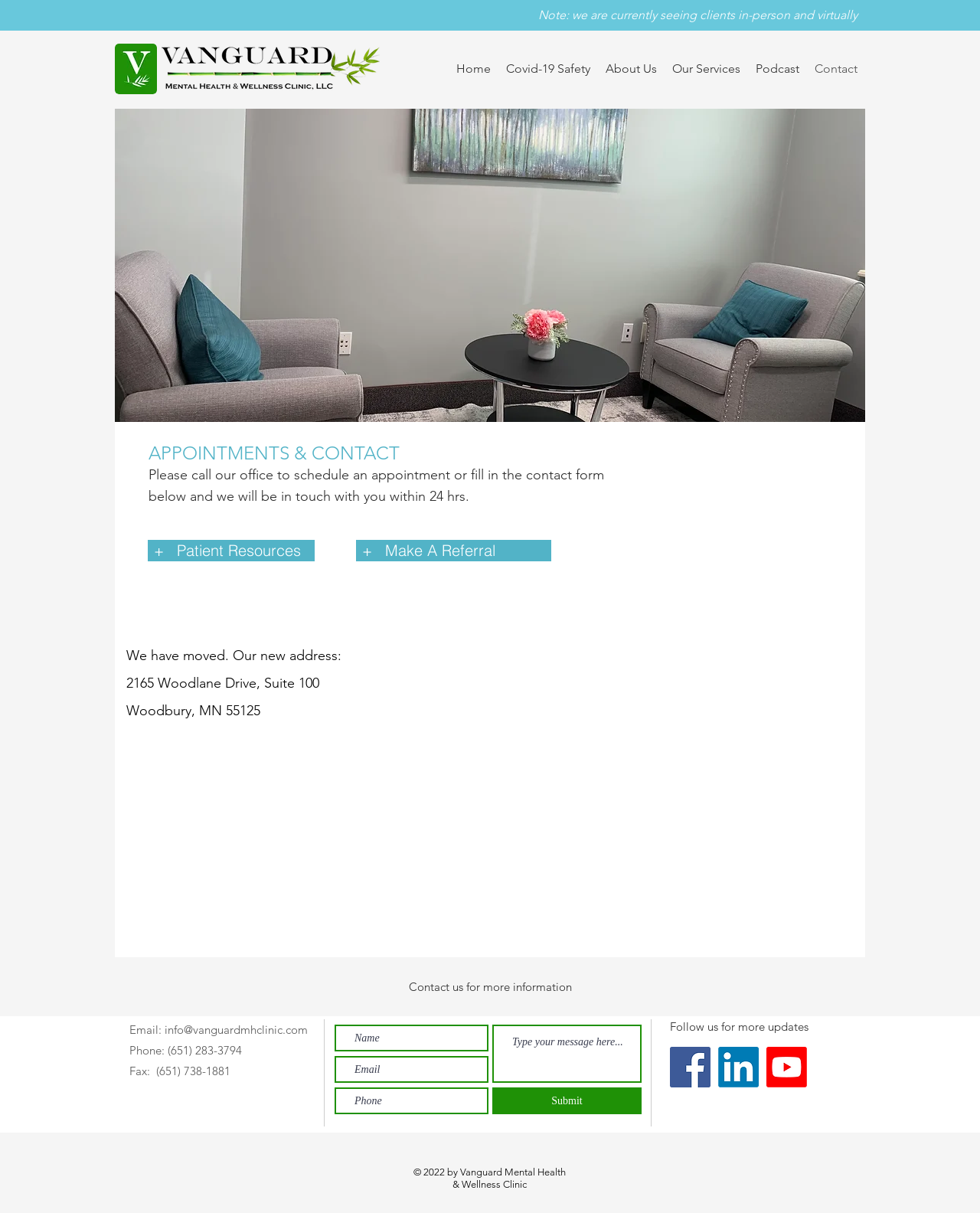Please determine the bounding box of the UI element that matches this description: aria-label="LinkedIn". The coordinates should be given as (top-left x, top-left y, bottom-right x, bottom-right y), with all values between 0 and 1.

[0.733, 0.863, 0.774, 0.897]